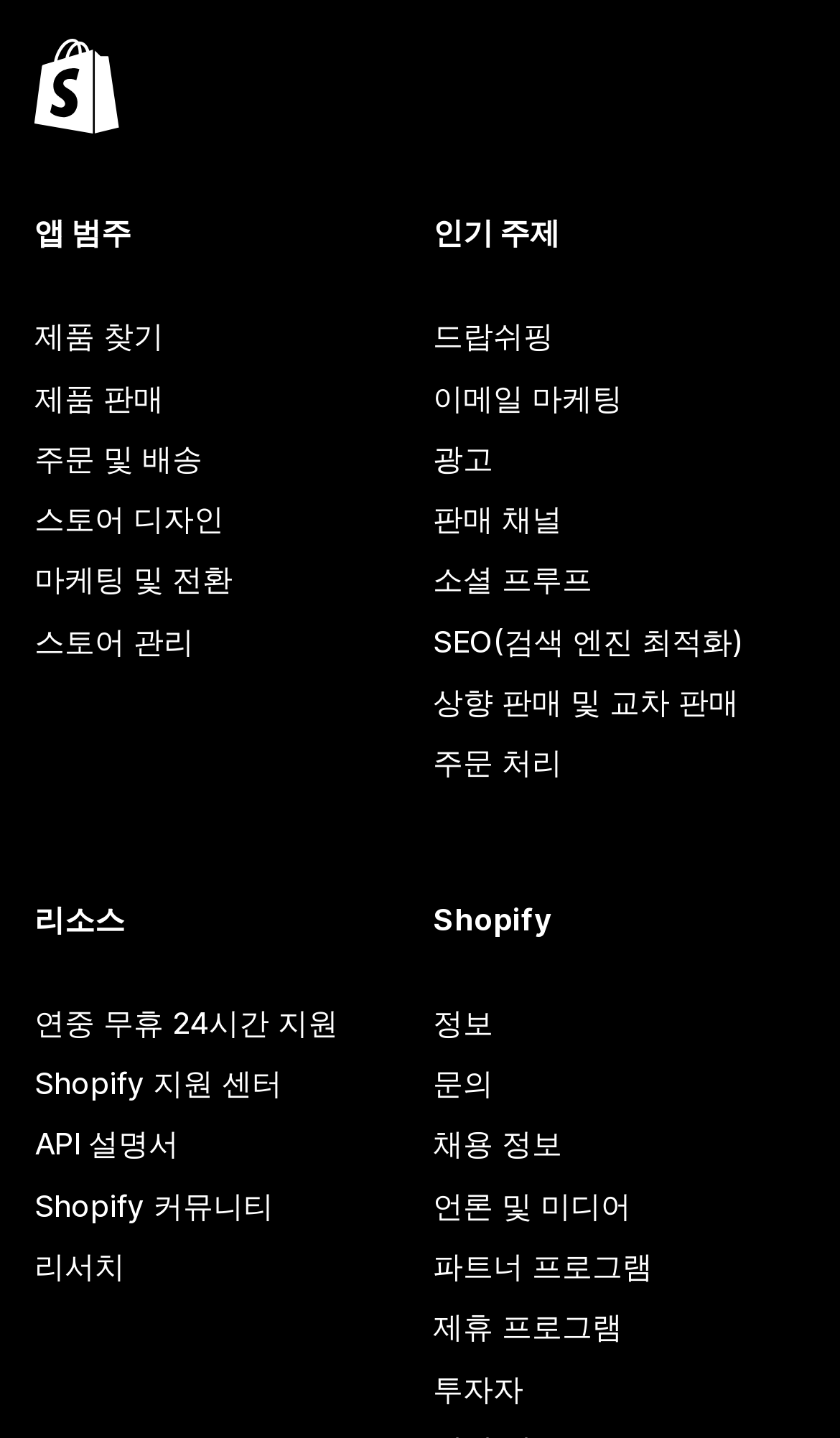Point out the bounding box coordinates of the section to click in order to follow this instruction: "Get information about Shopify".

[0.515, 0.69, 0.959, 0.733]